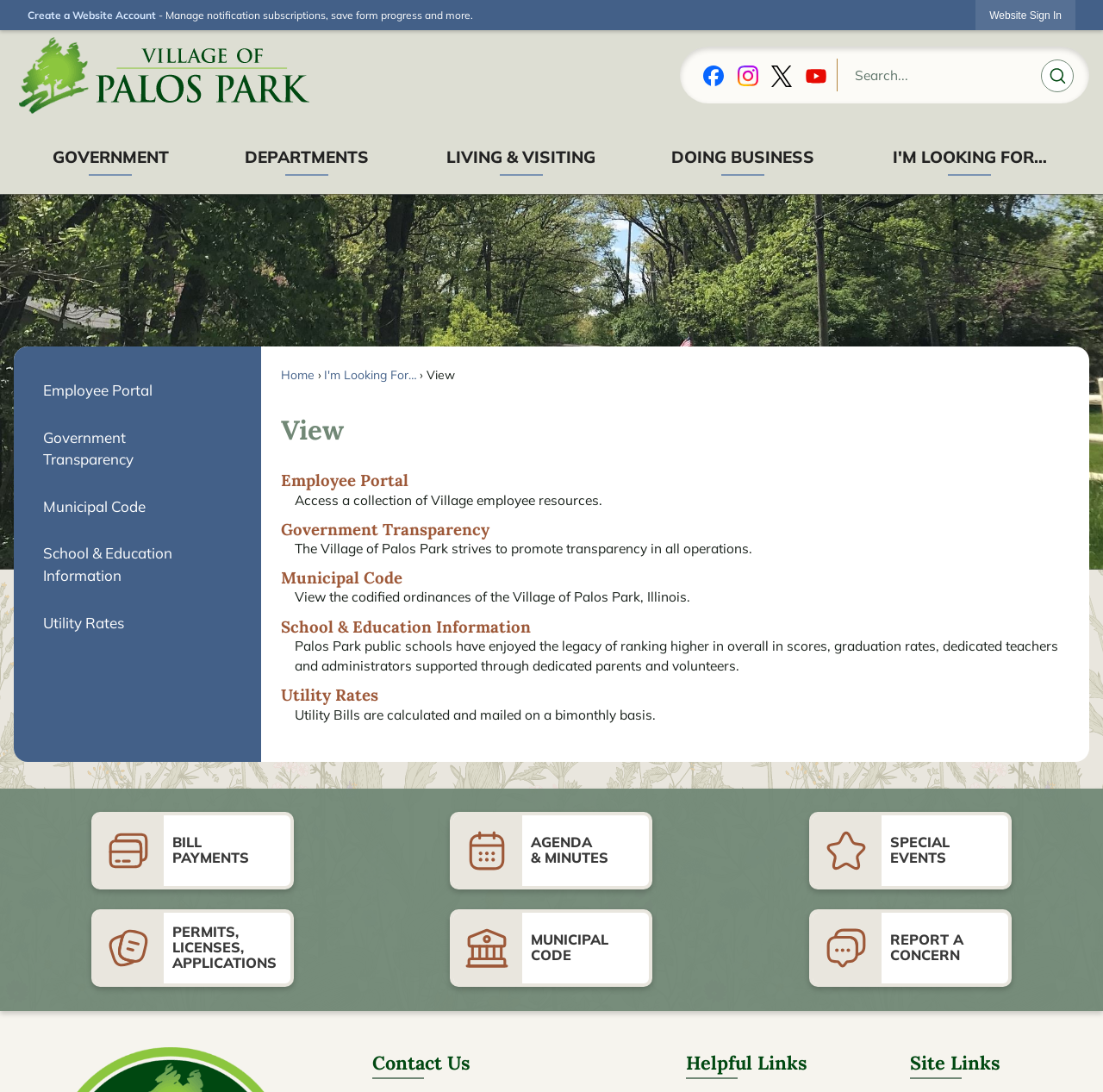Identify the bounding box for the UI element described as: "alt="Instagram_New"". Ensure the coordinates are four float numbers between 0 and 1, formatted as [left, top, right, bottom].

[0.668, 0.06, 0.687, 0.079]